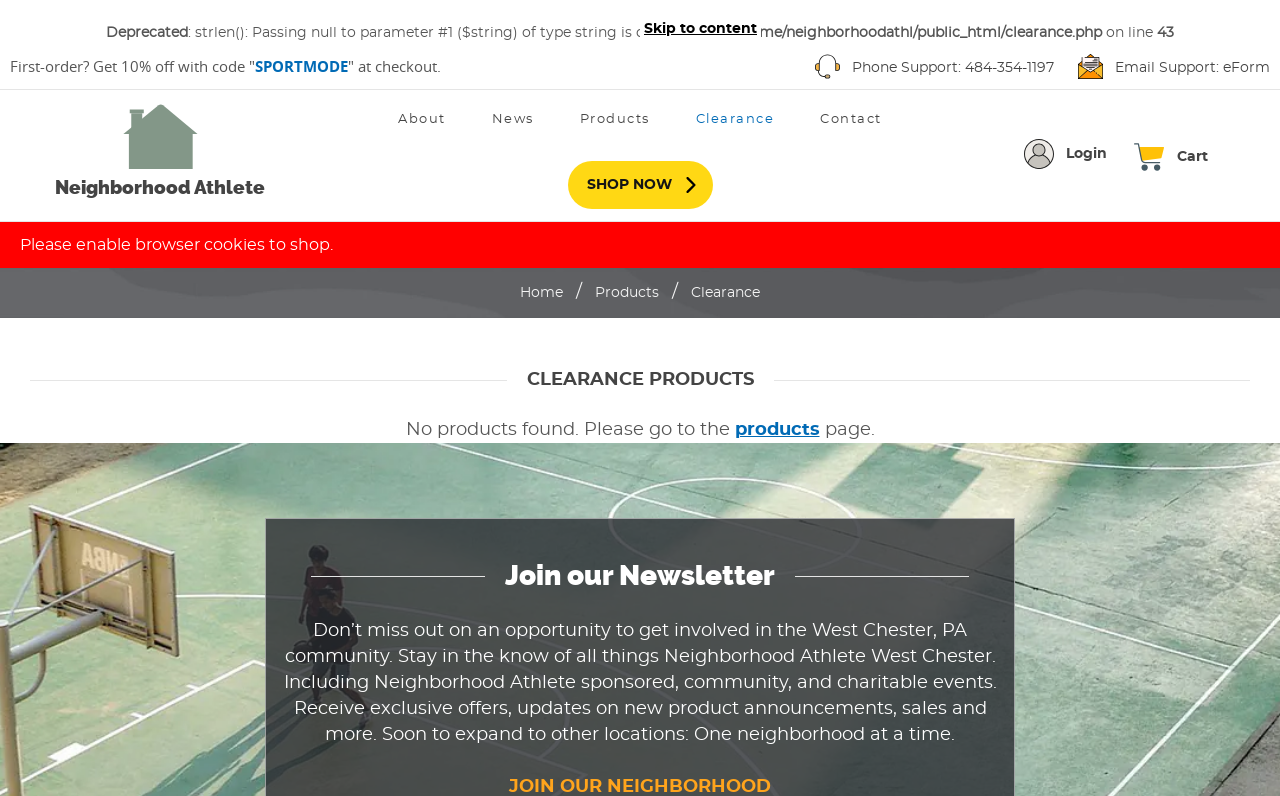What is the phone number for phone support?
Examine the image and provide an in-depth answer to the question.

I found the phone number by looking at the link with the text 'icon of a customer service headset Phone Support: 484-354-1197' which is located at the top of the page.